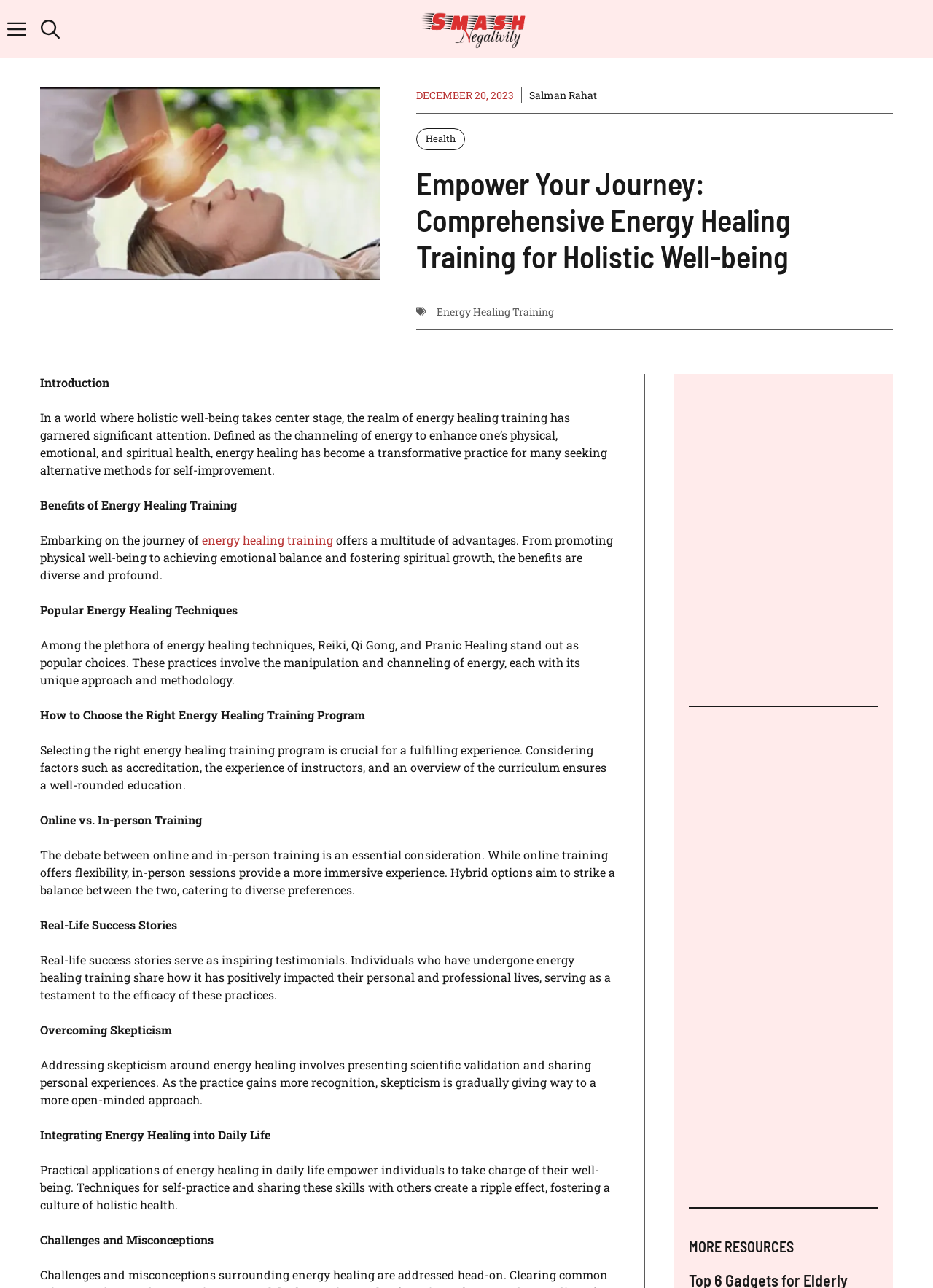What are some popular energy healing techniques?
Respond to the question with a well-detailed and thorough answer.

The webpage mentions that among the plethora of energy healing techniques, Reiki, Qi Gong, and Pranic Healing stand out as popular choices. These practices involve the manipulation and channeling of energy, each with its unique approach and methodology.